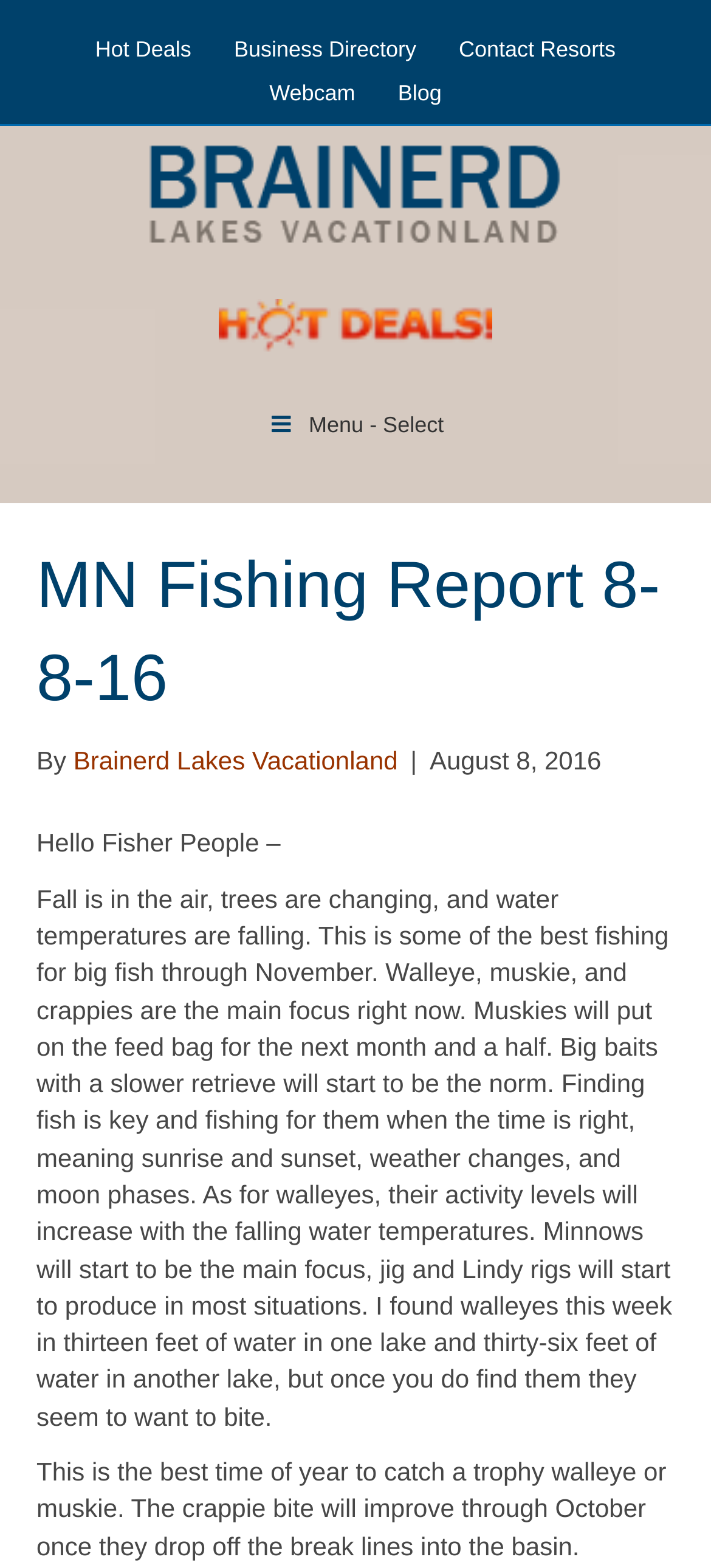What is the main title displayed on this webpage?

MN Fishing Report 8-8-16